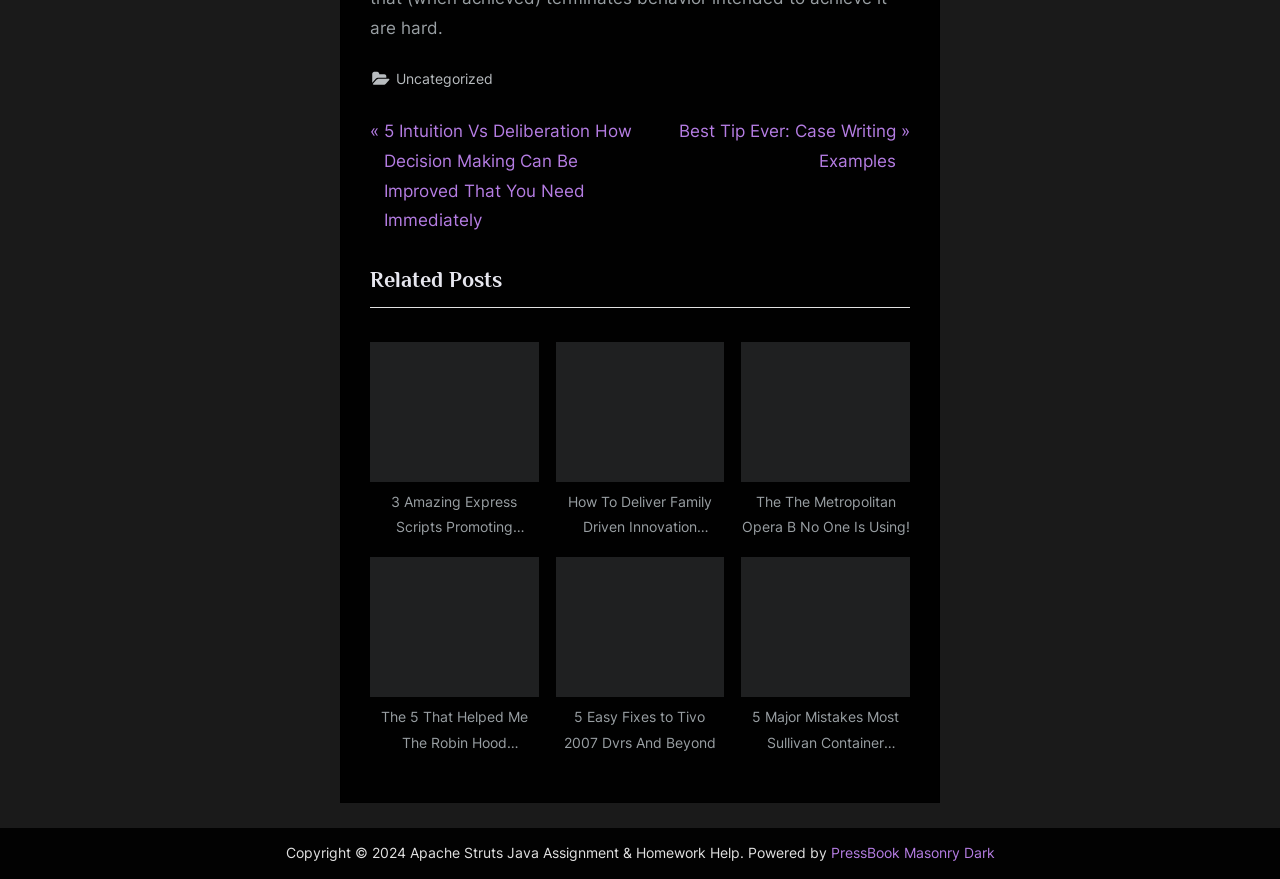Find the bounding box coordinates for the area that must be clicked to perform this action: "check copyright information".

[0.223, 0.961, 0.581, 0.979]